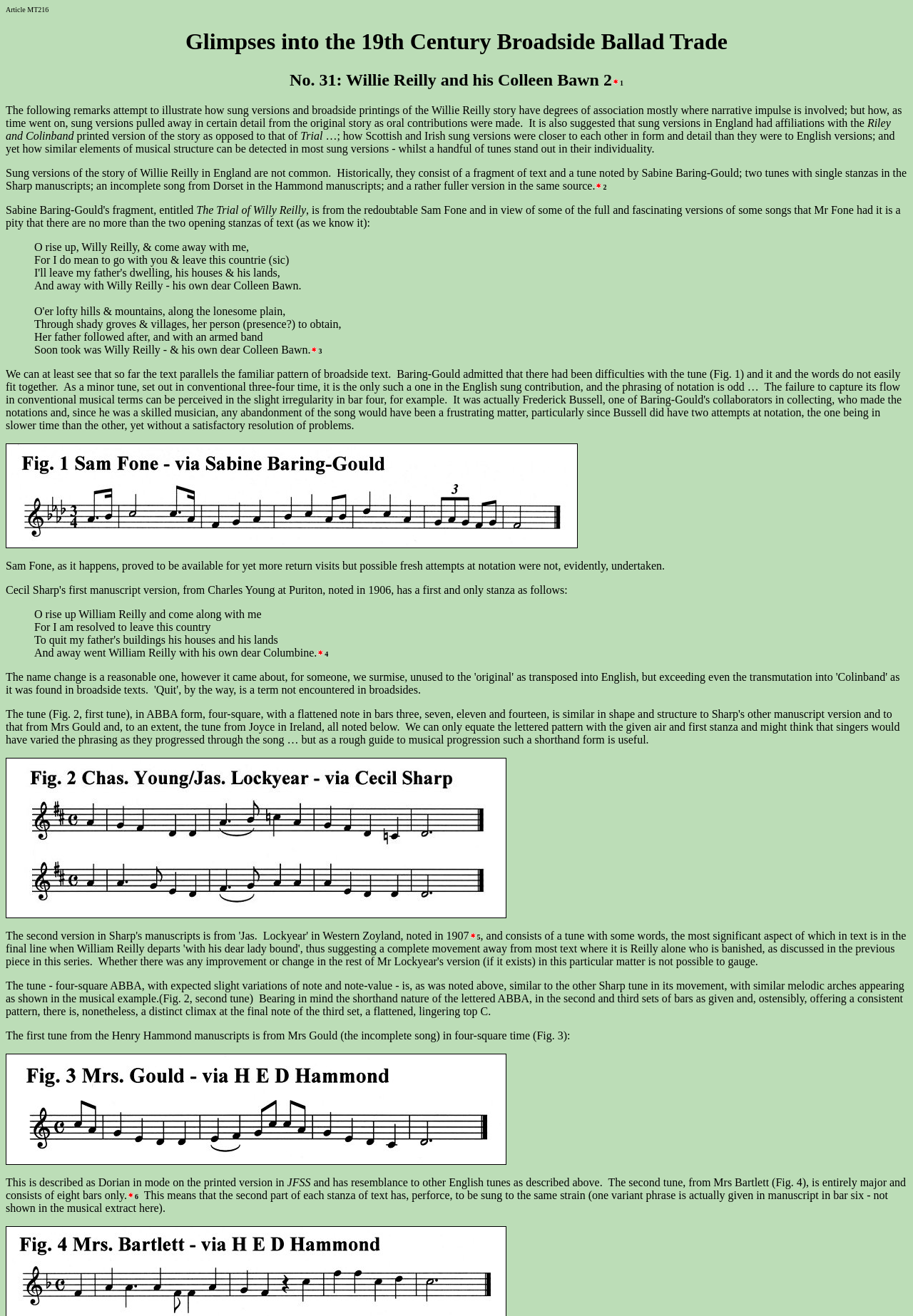Could you identify the text that serves as the heading for this webpage?

Glimpses into the 19th Century Broadside Ballad Trade